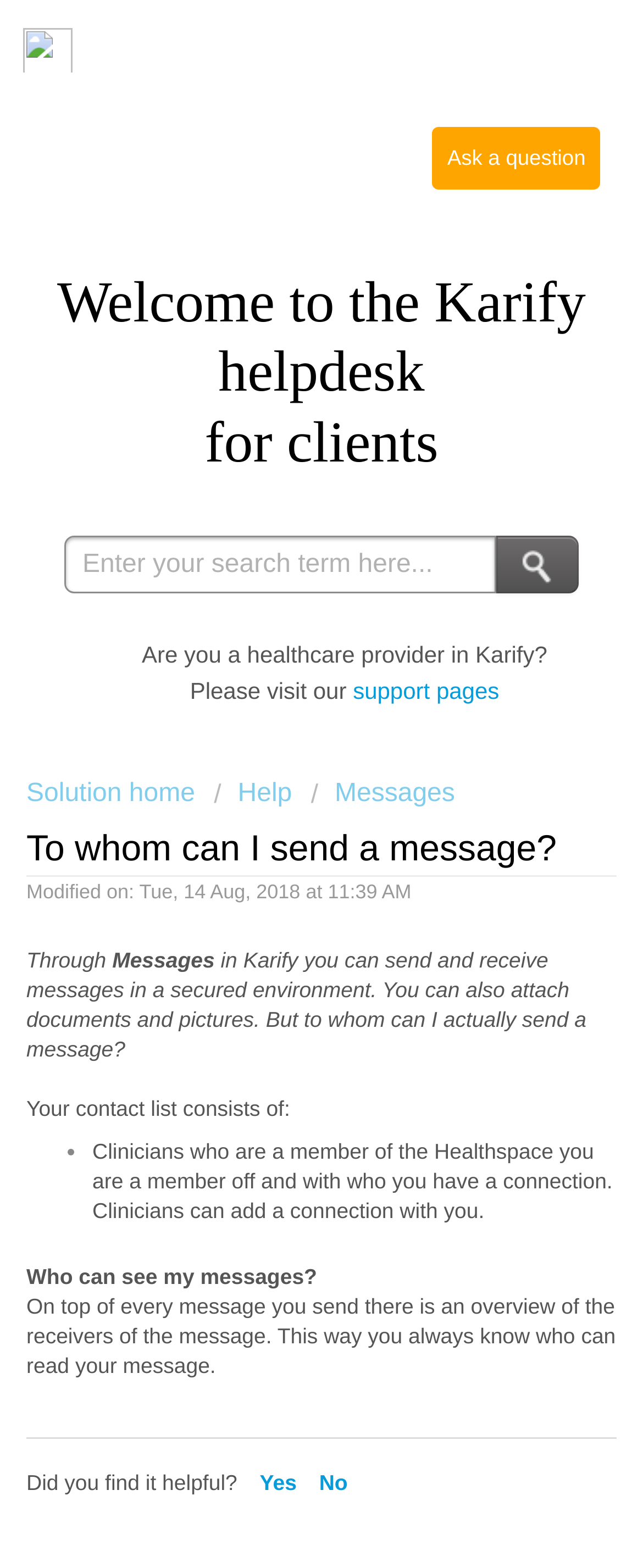Using the webpage screenshot, locate the HTML element that fits the following description and provide its bounding box: "Subscribe to Ray’s Clumns".

None